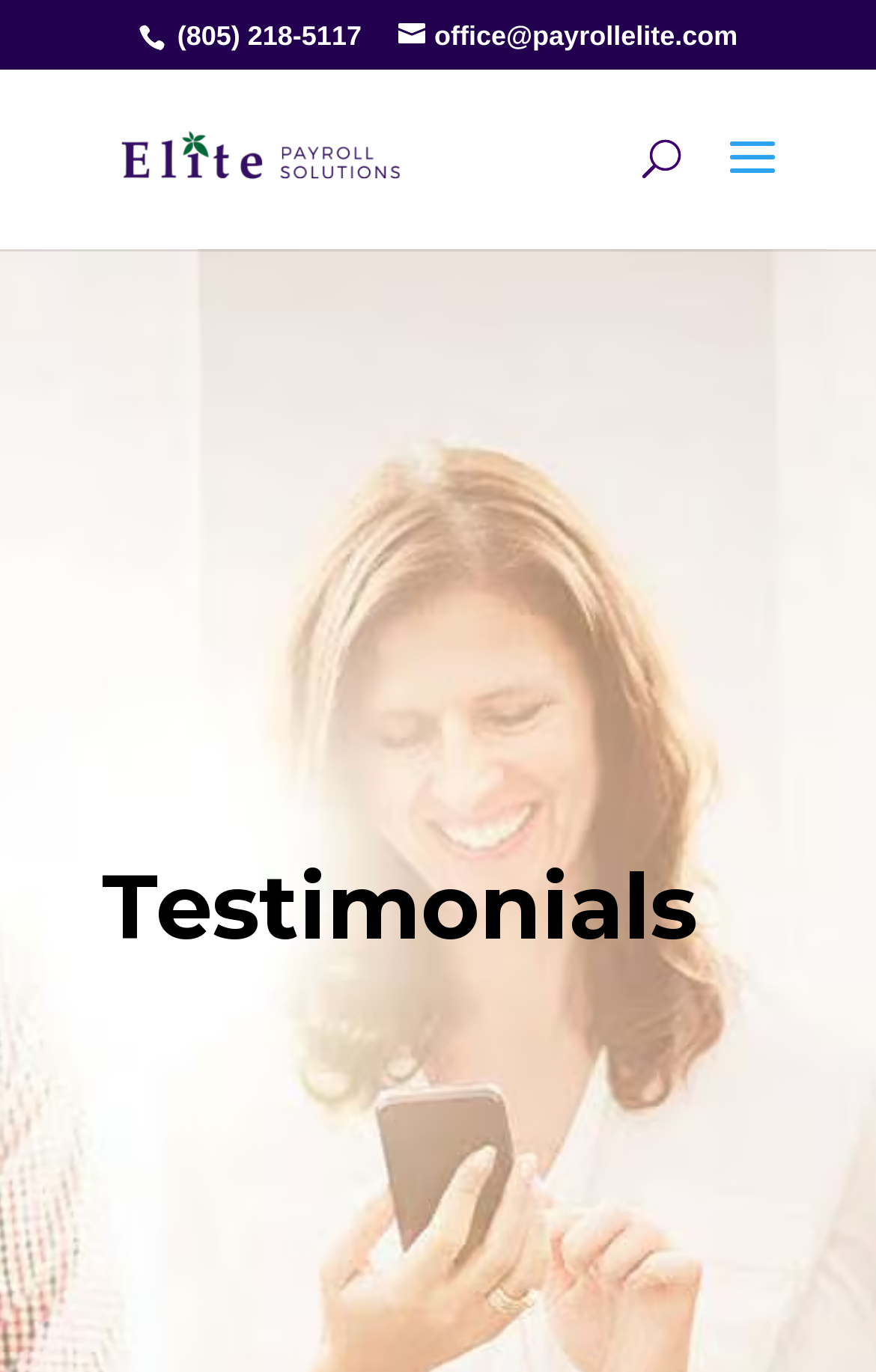What is the purpose of the search box on the webpage?
Provide an in-depth and detailed answer to the question.

I found the search box by looking at the search element with the bounding box coordinates [0.5, 0.051, 0.9, 0.052], which contains a searchbox with the text 'Search for:'. This suggests that the search box is used to search for something on the webpage.